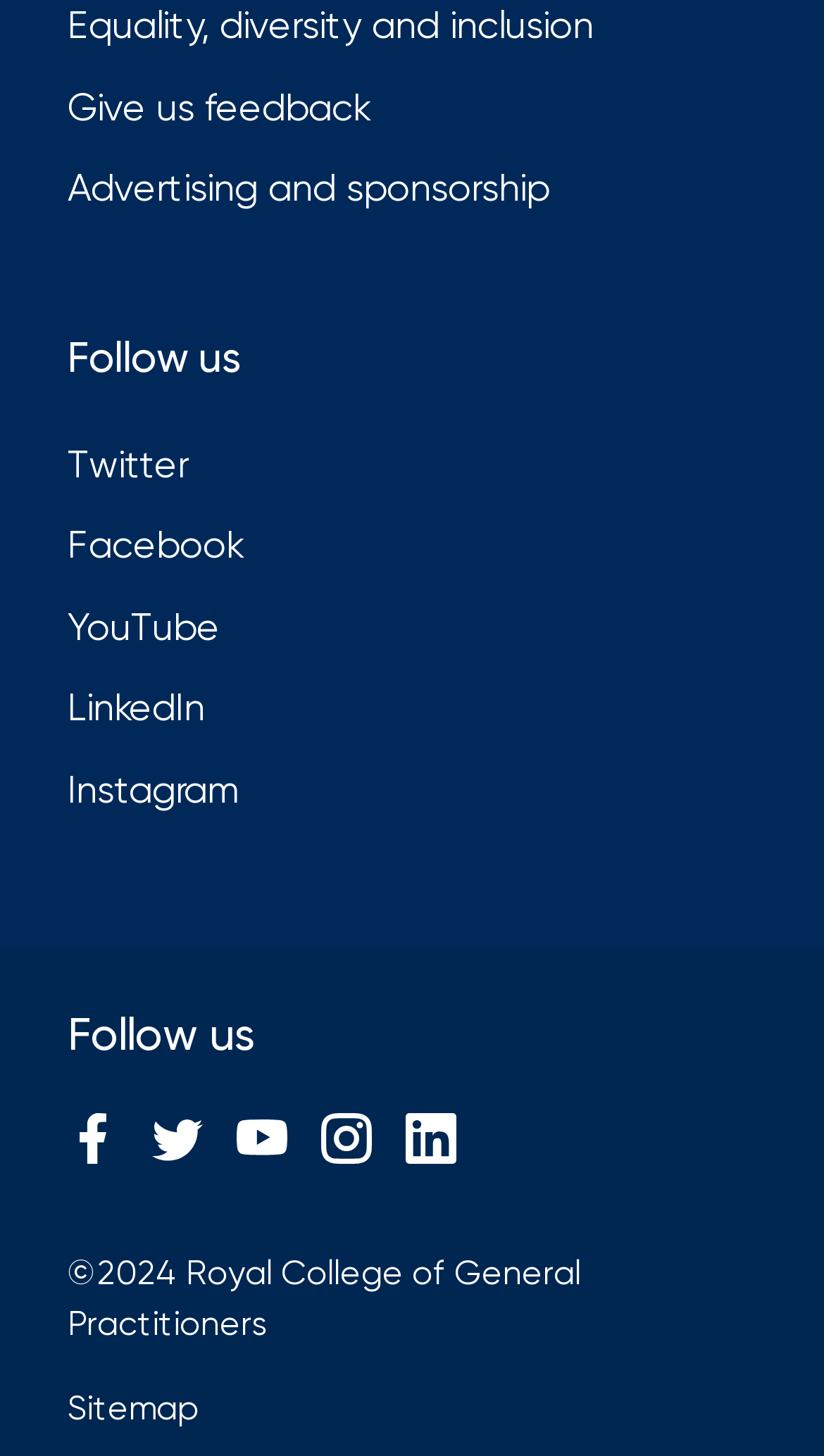What is the copyright year of the webpage?
Please describe in detail the information shown in the image to answer the question.

I found the copyright year by examining the StaticText element with the text '©2024 Royal College of General Practitioners', which indicates the copyright year of the webpage.